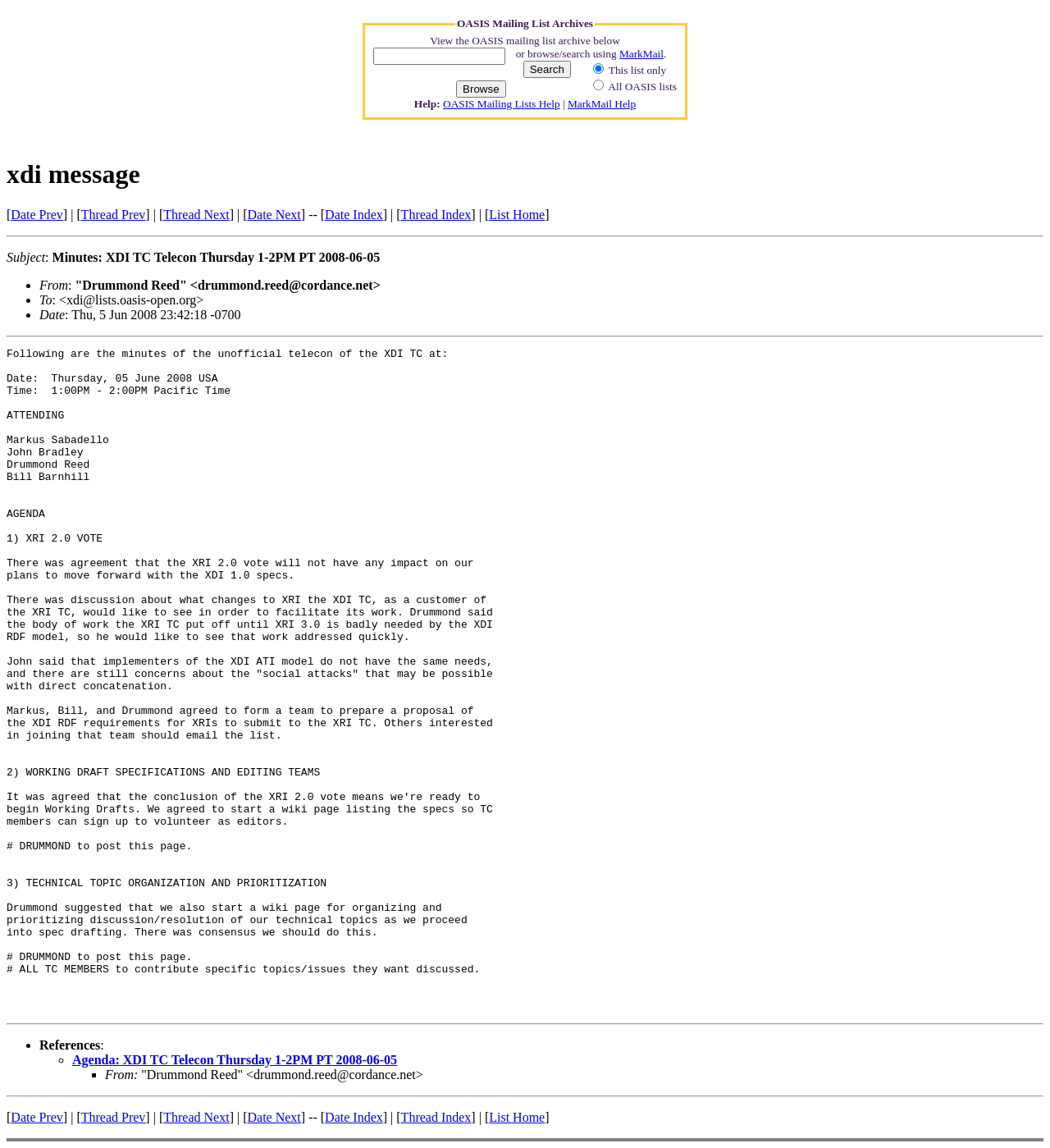Please indicate the bounding box coordinates of the element's region to be clicked to achieve the instruction: "View the OASIS mailing list archive below". Provide the coordinates as four float numbers between 0 and 1, i.e., [left, top, right, bottom].

[0.409, 0.03, 0.59, 0.041]